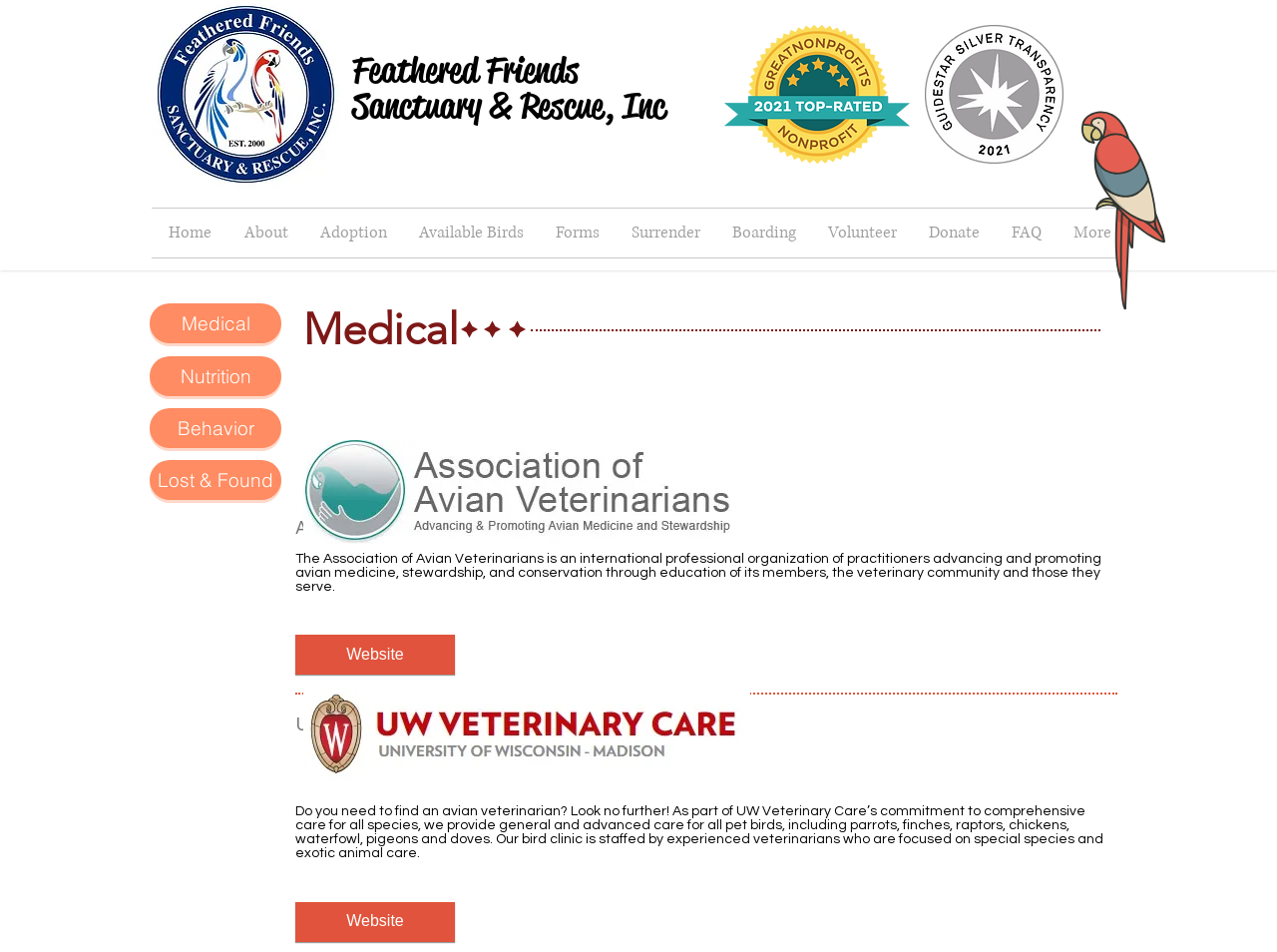Create a full and detailed caption for the entire webpage.

This webpage is about Feathered Friends Sanctuary & Rescue, Inc, a medical organization focused on avian care. At the top, there is a heading with the organization's name, accompanied by two images: a 2021 top-rated awards badge and a Guidestar silver seal. 

Below the heading, there is a navigation menu with links to various sections of the website, including Home, About, Adoption, and more. 

On the left side, there are two columns of links. The first column has links to Medical, Nutrition, Behavior, and Lost & Found. The second column has links to Website, with a button to access the website.

The main content of the webpage is divided into two sections. The first section is about the Association of Avian Veterinarians, an international professional organization that promotes avian medicine, stewardship, and conservation. There is a brief description of the organization and a link to its website.

The second section is about the UW Madison Vet Clinic, which provides general and advanced care for all pet birds. There is a detailed description of the clinic's services and a link to its website.